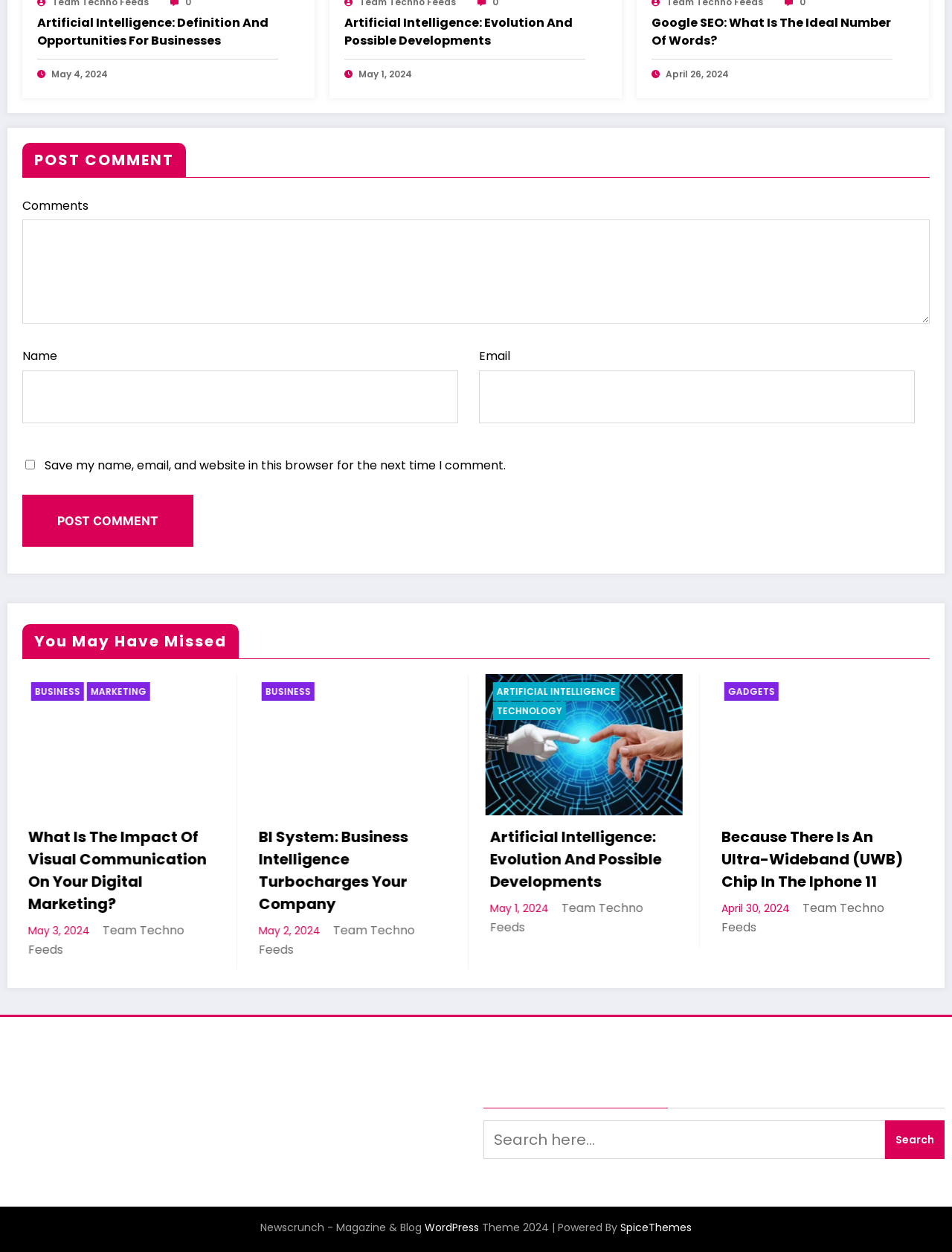Bounding box coordinates are to be given in the format (top-left x, top-left y, bottom-right x, bottom-right y). All values must be floating point numbers between 0 and 1. Provide the bounding box coordinate for the UI element described as: All Posts

None